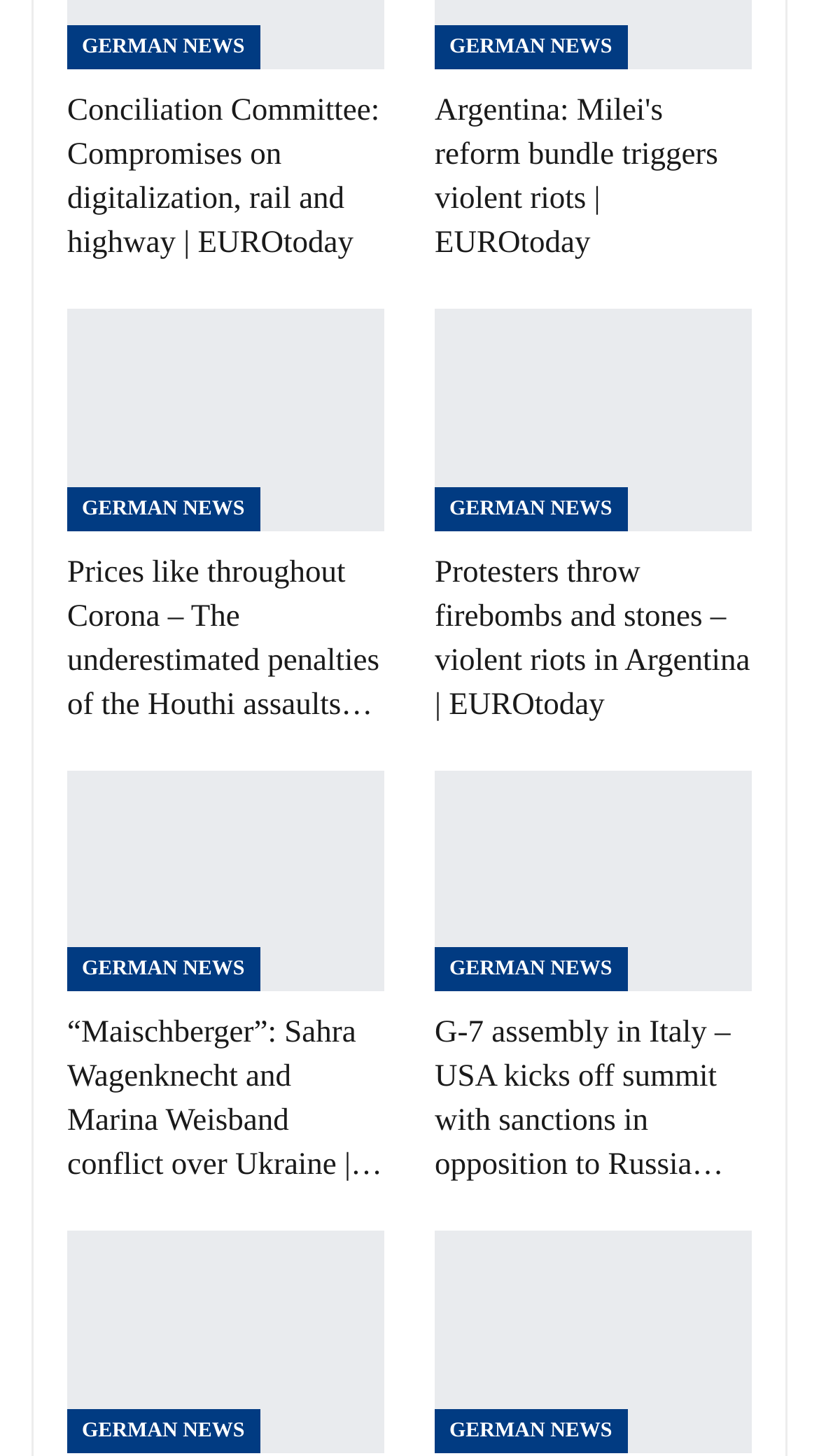Determine the bounding box coordinates of the element that should be clicked to execute the following command: "Click on GERMAN NEWS".

[0.082, 0.017, 0.317, 0.047]